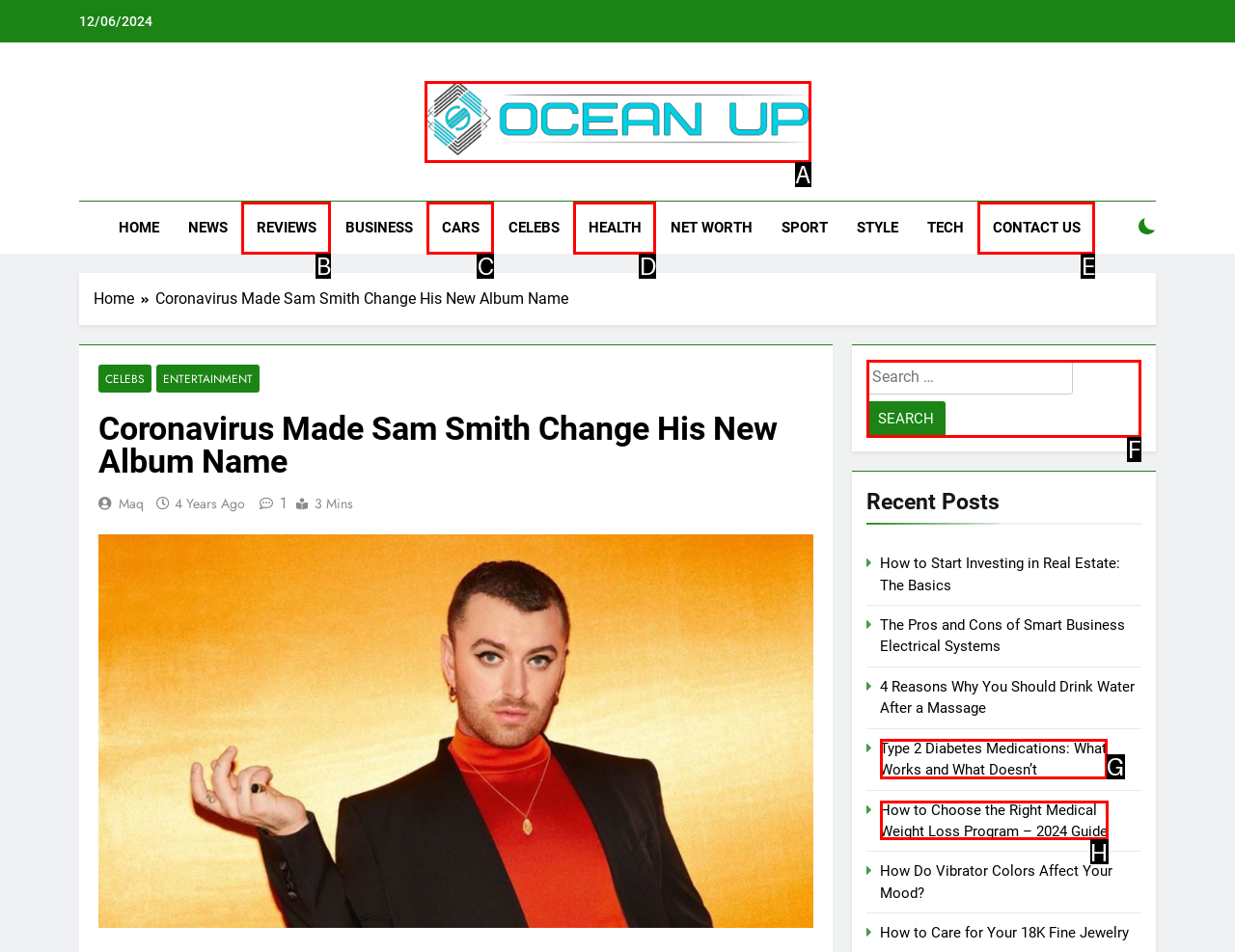Identify the correct letter of the UI element to click for this task: Search for something
Respond with the letter from the listed options.

F